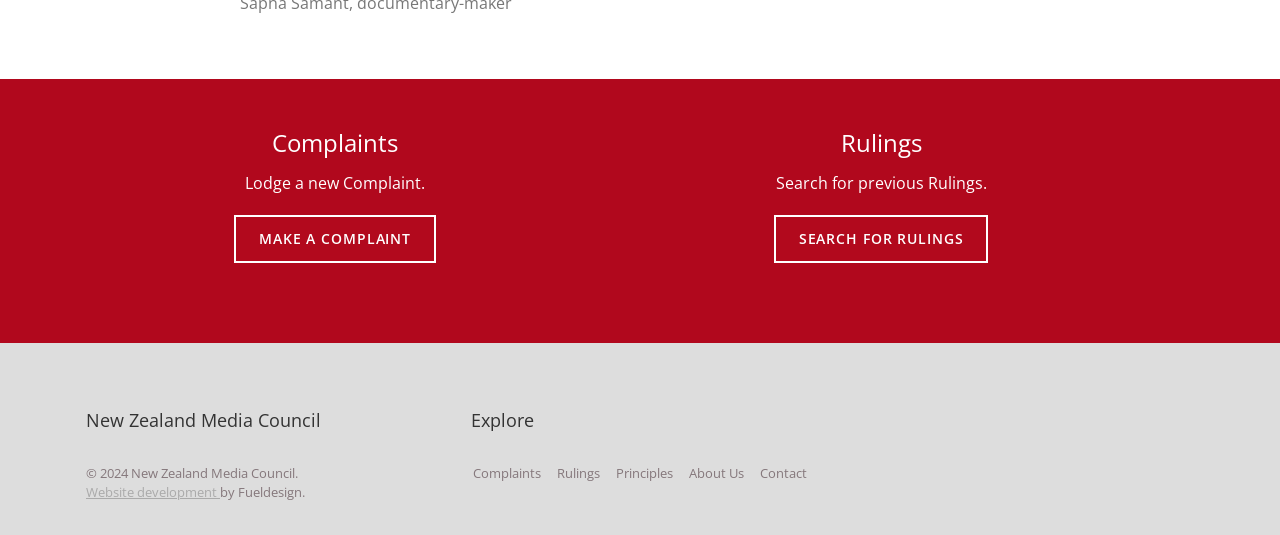Identify the bounding box coordinates for the region to click in order to carry out this instruction: "View about us page". Provide the coordinates using four float numbers between 0 and 1, formatted as [left, top, right, bottom].

[0.539, 0.867, 0.582, 0.901]